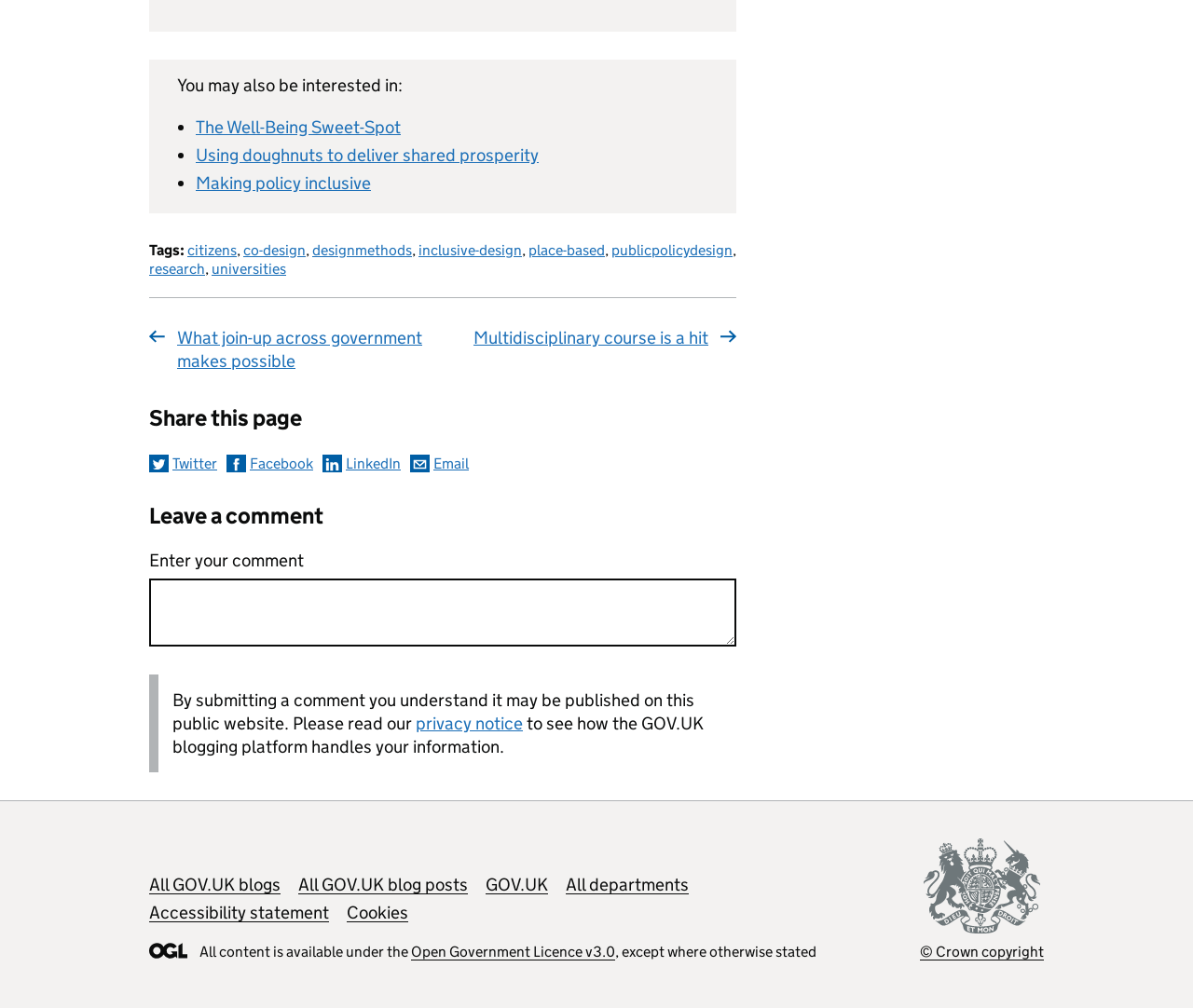Determine the bounding box coordinates for the clickable element required to fulfill the instruction: "Click on the link 'Twitter'". Provide the coordinates as four float numbers between 0 and 1, i.e., [left, top, right, bottom].

[0.125, 0.451, 0.182, 0.469]